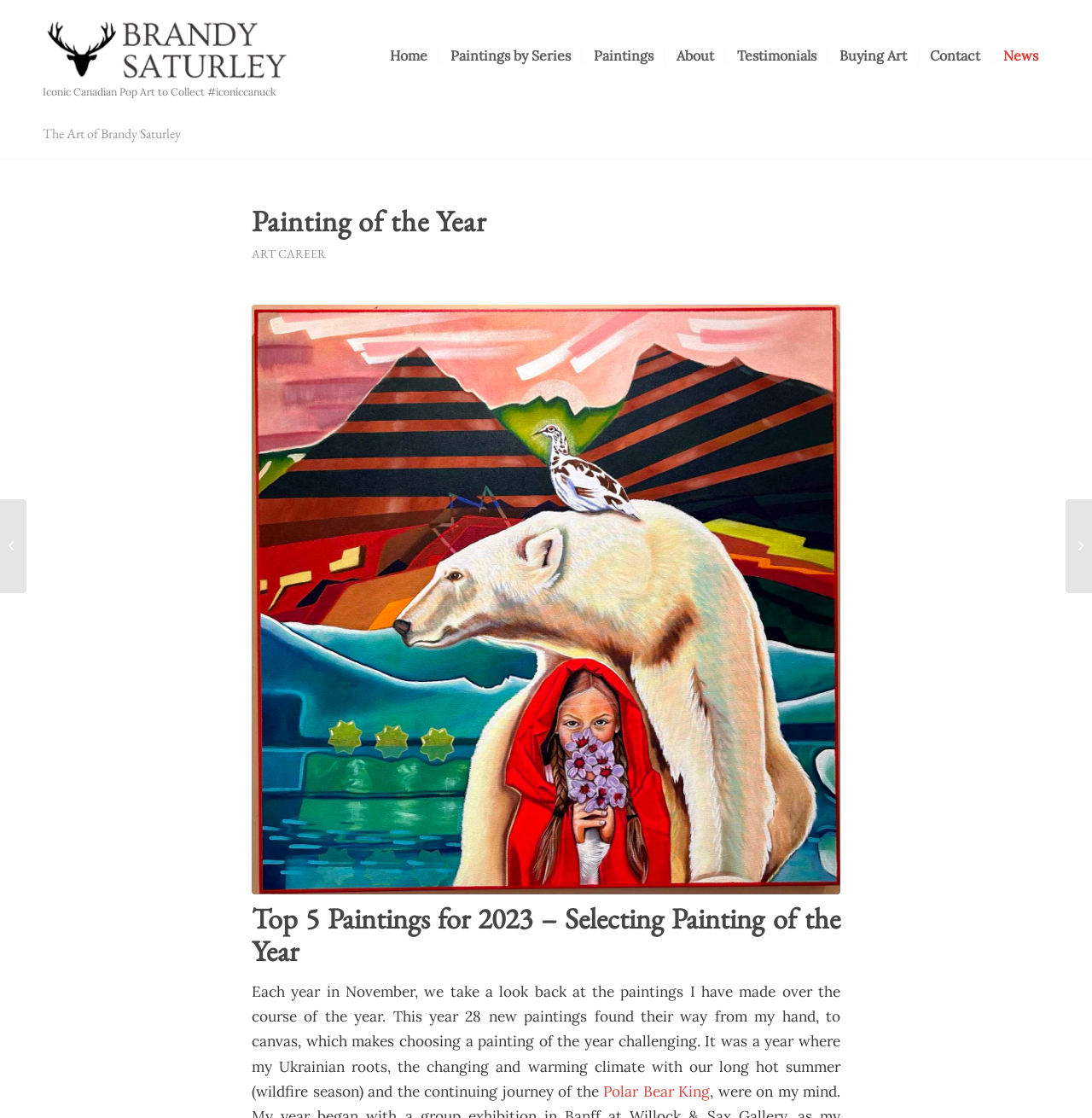What is the theme of the WILDLIFE Art Exhibition Project?
Please describe in detail the information shown in the image to answer the question.

I inferred the theme of the WILDLIFE Art Exhibition Project by looking at the text 'WILDLIFE Art Exhibition Project'. The word 'Wildlife' suggests that the theme is related to wildlife.